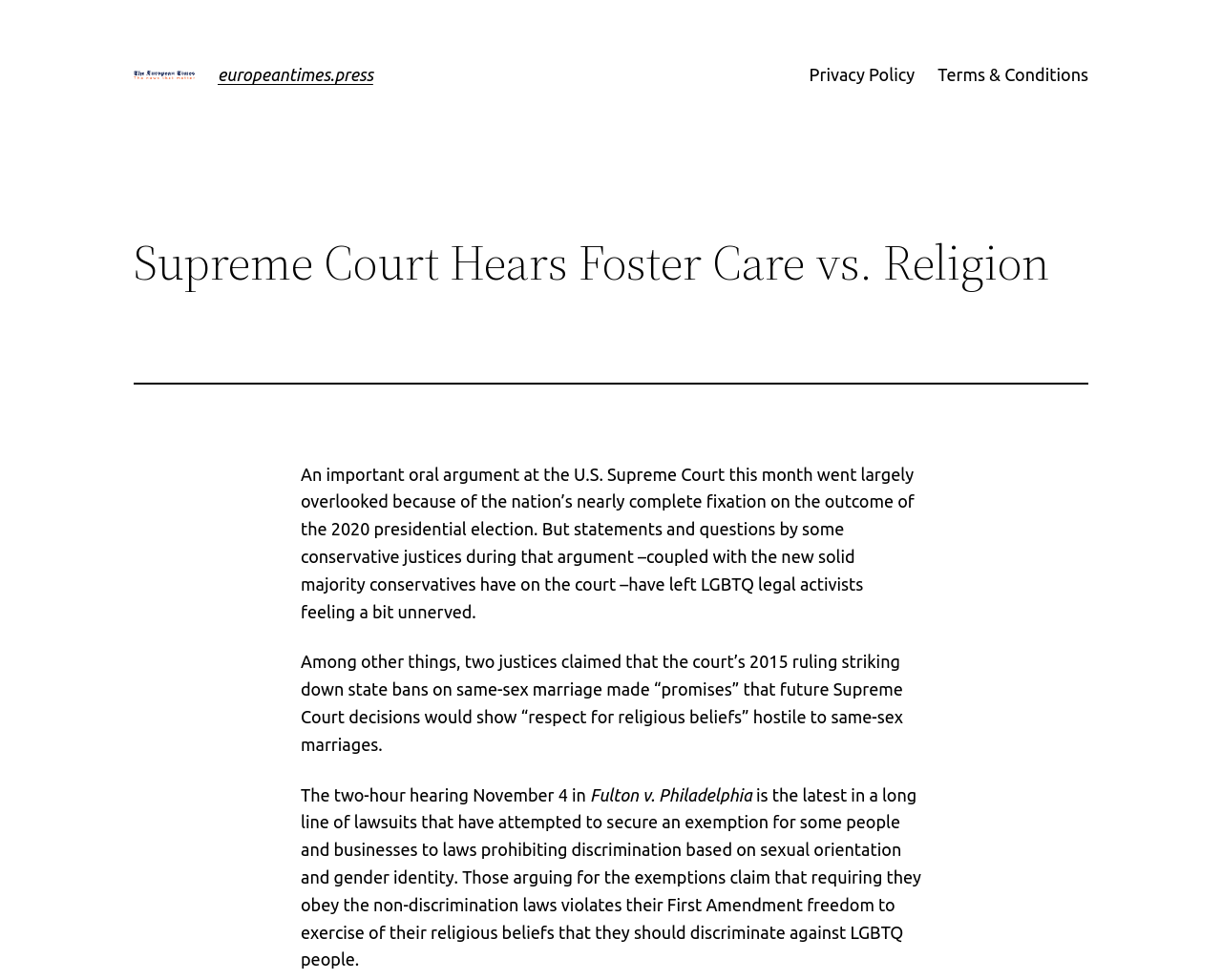Refer to the element description Privacy Policy and identify the corresponding bounding box in the screenshot. Format the coordinates as (top-left x, top-left y, bottom-right x, bottom-right y) with values in the range of 0 to 1.

[0.662, 0.062, 0.749, 0.09]